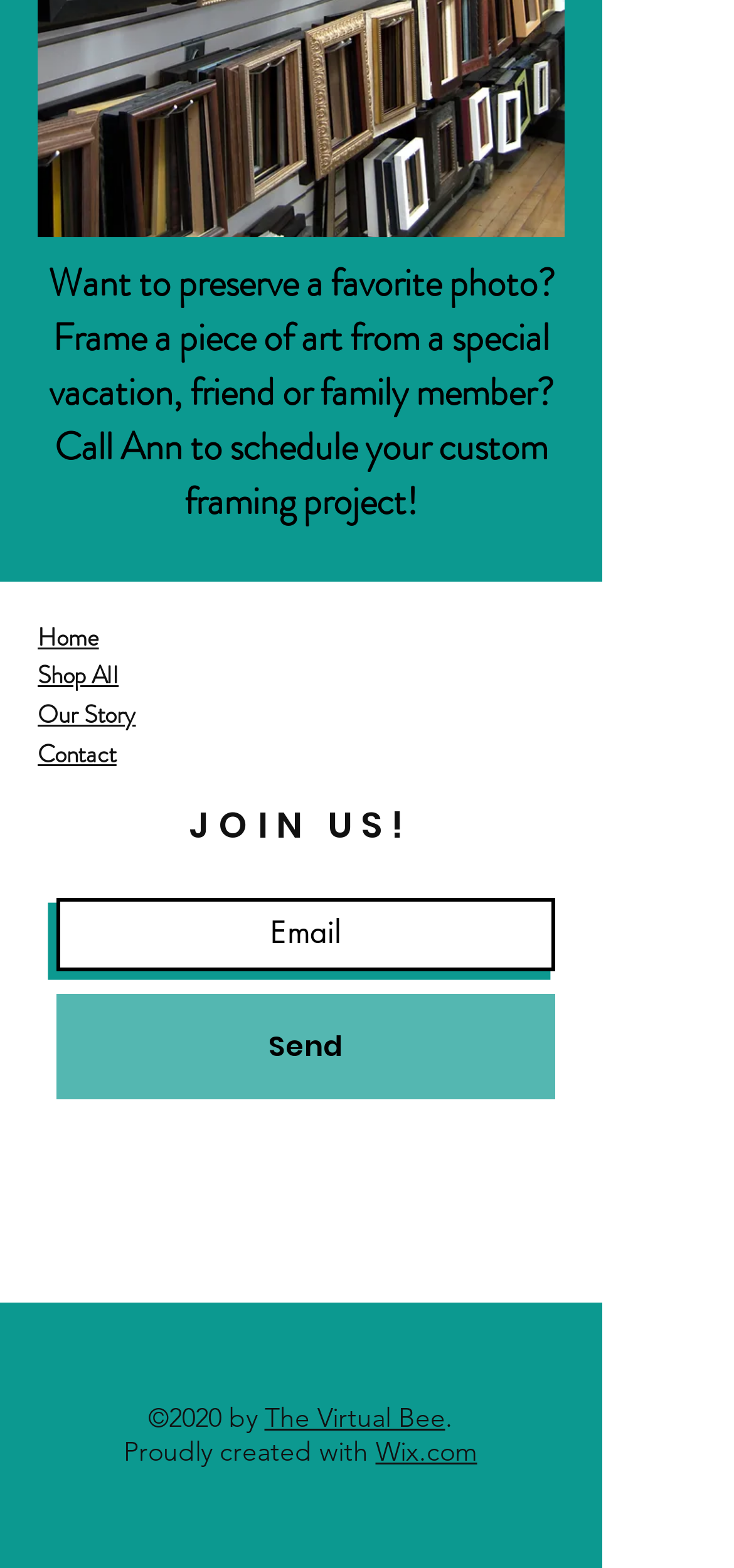Can you provide the bounding box coordinates for the element that should be clicked to implement the instruction: "View 'Our Story'"?

[0.051, 0.444, 0.185, 0.467]